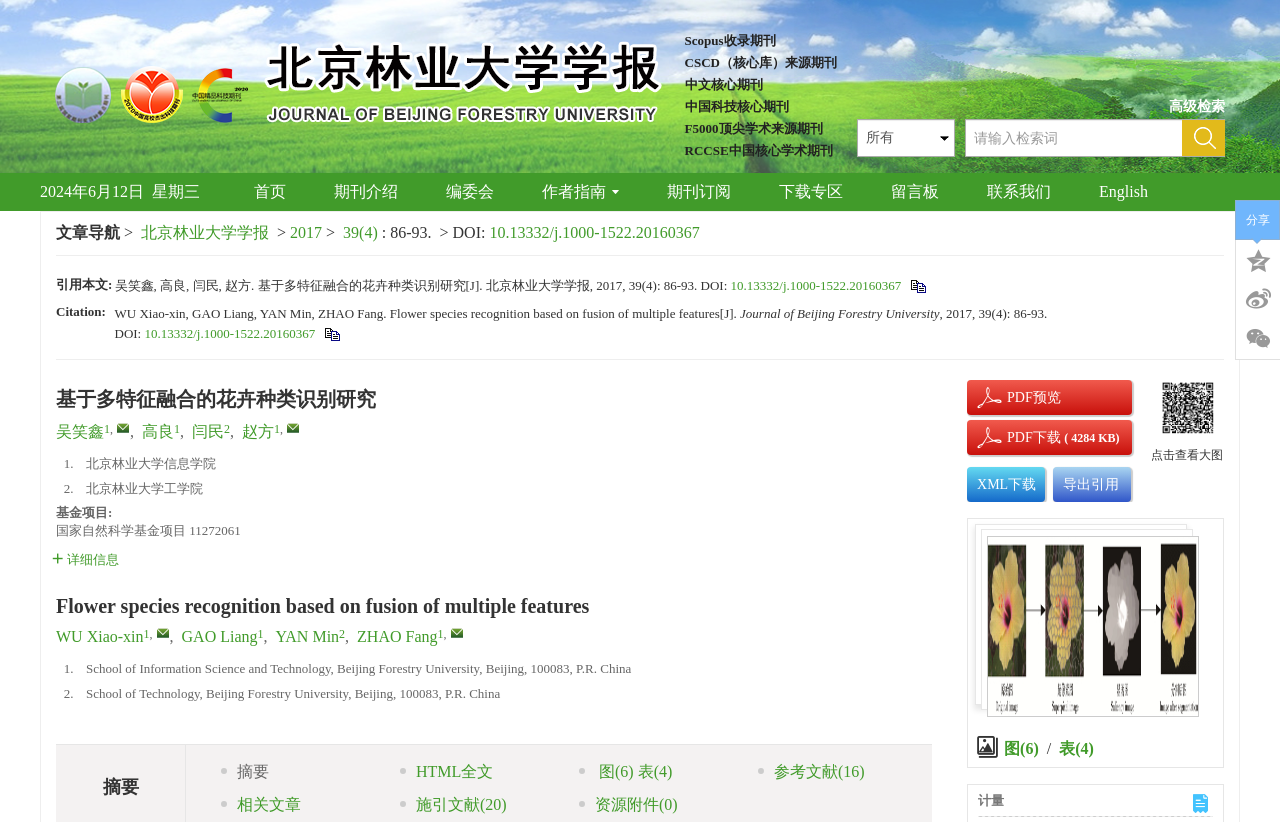Ascertain the bounding box coordinates for the UI element detailed here: "PDF下载 ( 4284 KB)". The coordinates should be provided as [left, top, right, bottom] with each value being a float between 0 and 1.

[0.756, 0.511, 0.884, 0.553]